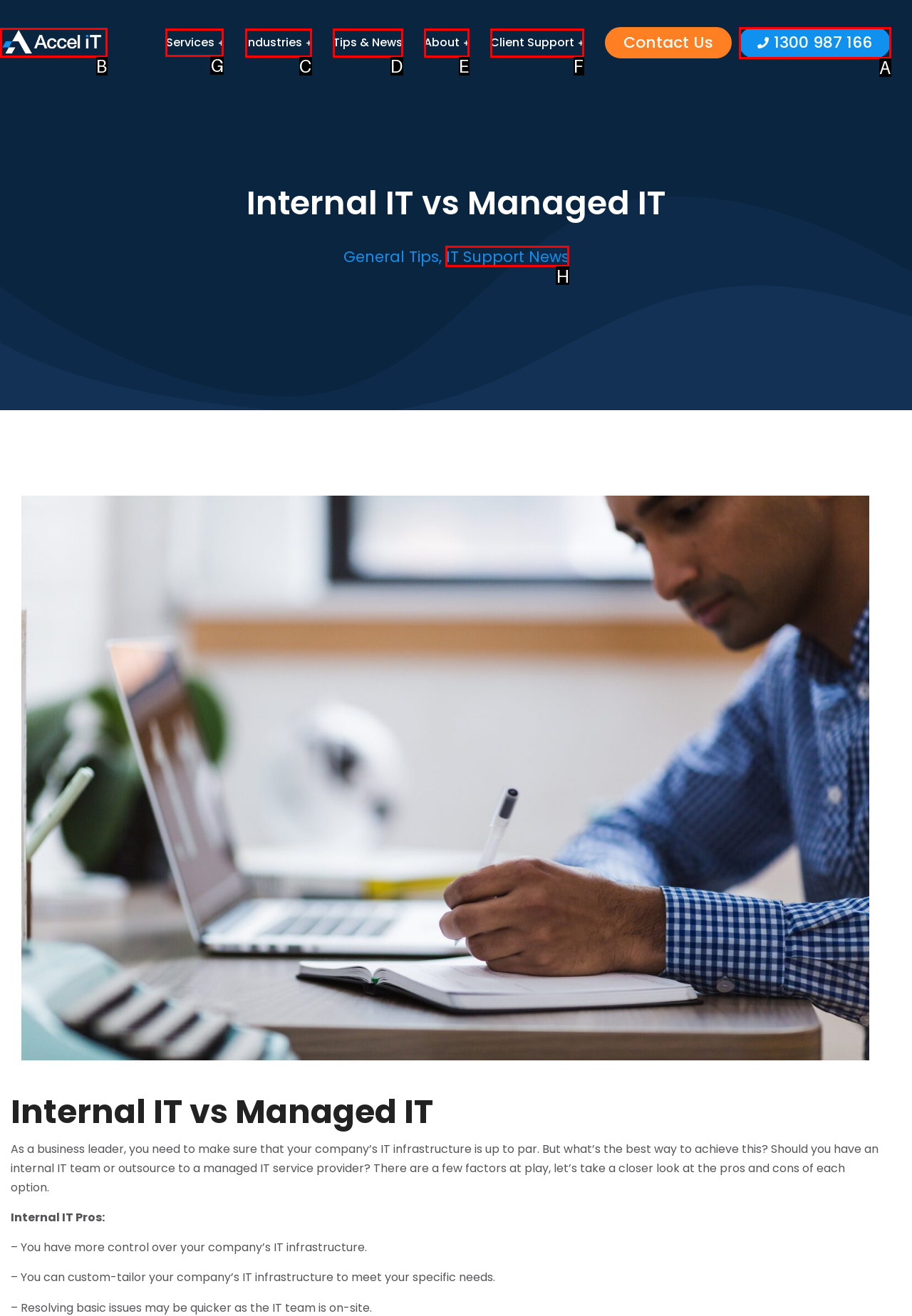Tell me which UI element to click to fulfill the given task: Click on the 'FOOD TOURS' link. Respond with the letter of the correct option directly.

None